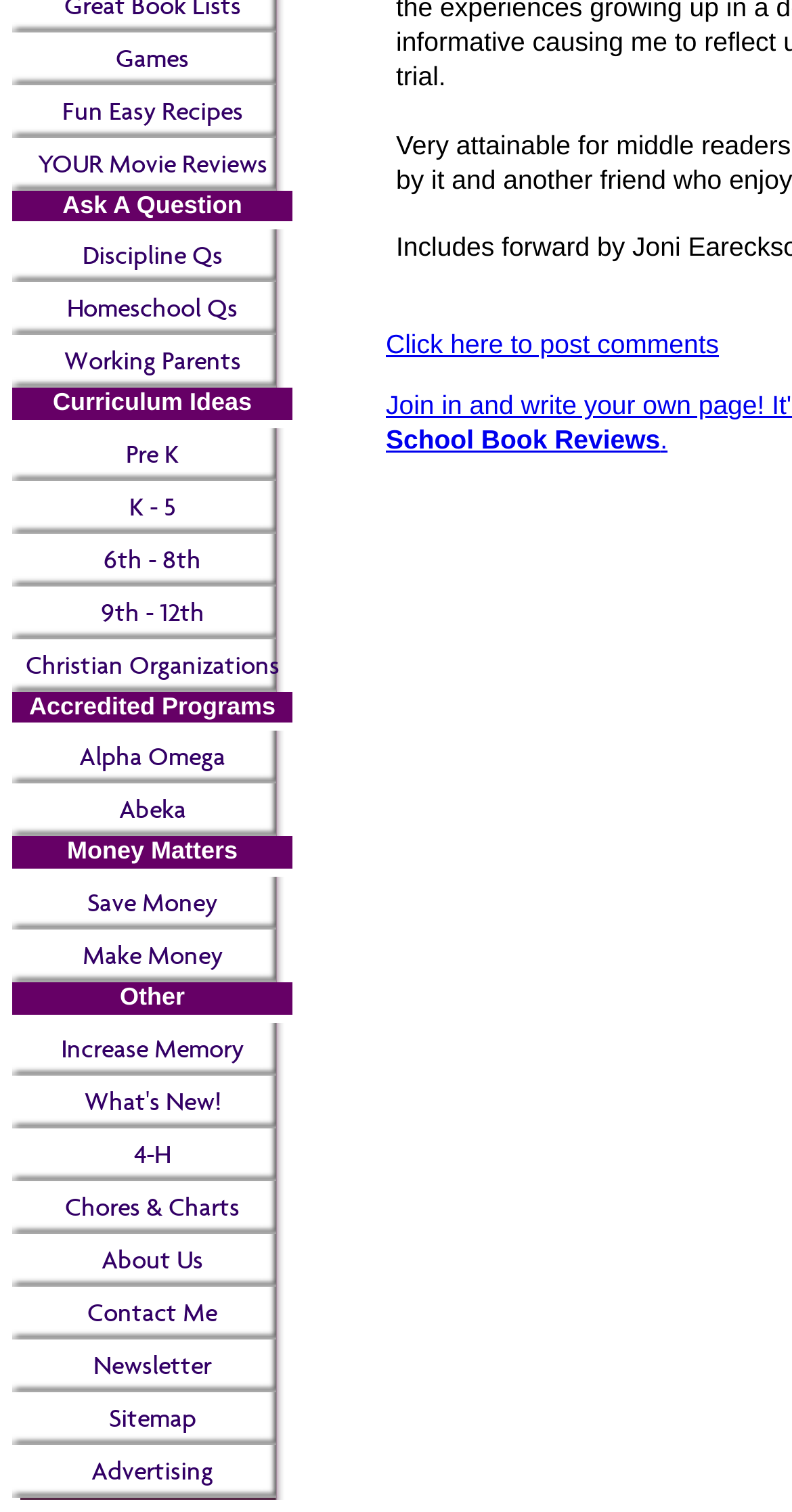Give the bounding box coordinates for the element described by: "Advertising".

[0.015, 0.955, 0.369, 0.99]